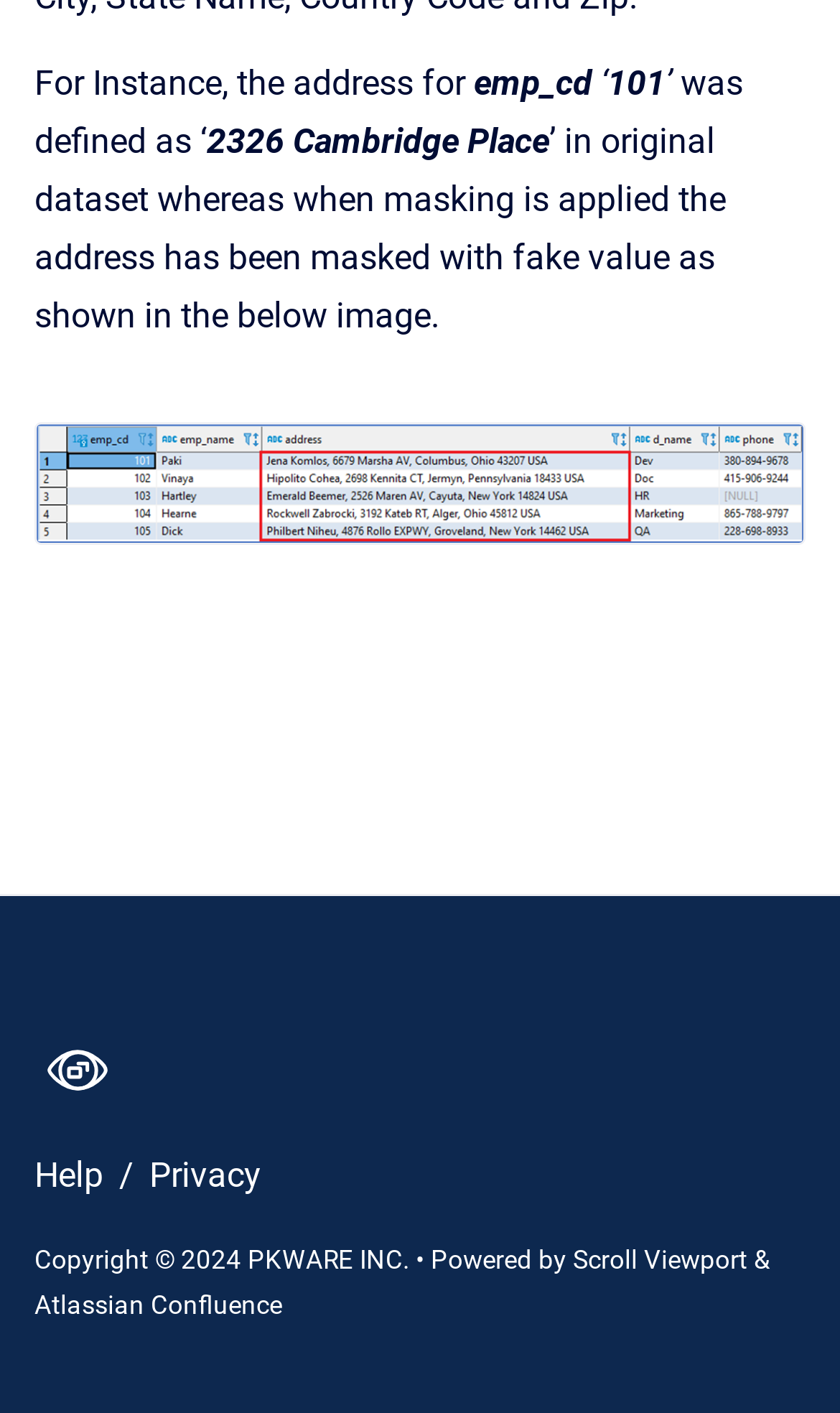Based on the element description Help, identify the bounding box of the UI element in the given webpage screenshot. The coordinates should be in the format (top-left x, top-left y, bottom-right x, bottom-right y) and must be between 0 and 1.

[0.041, 0.817, 0.133, 0.846]